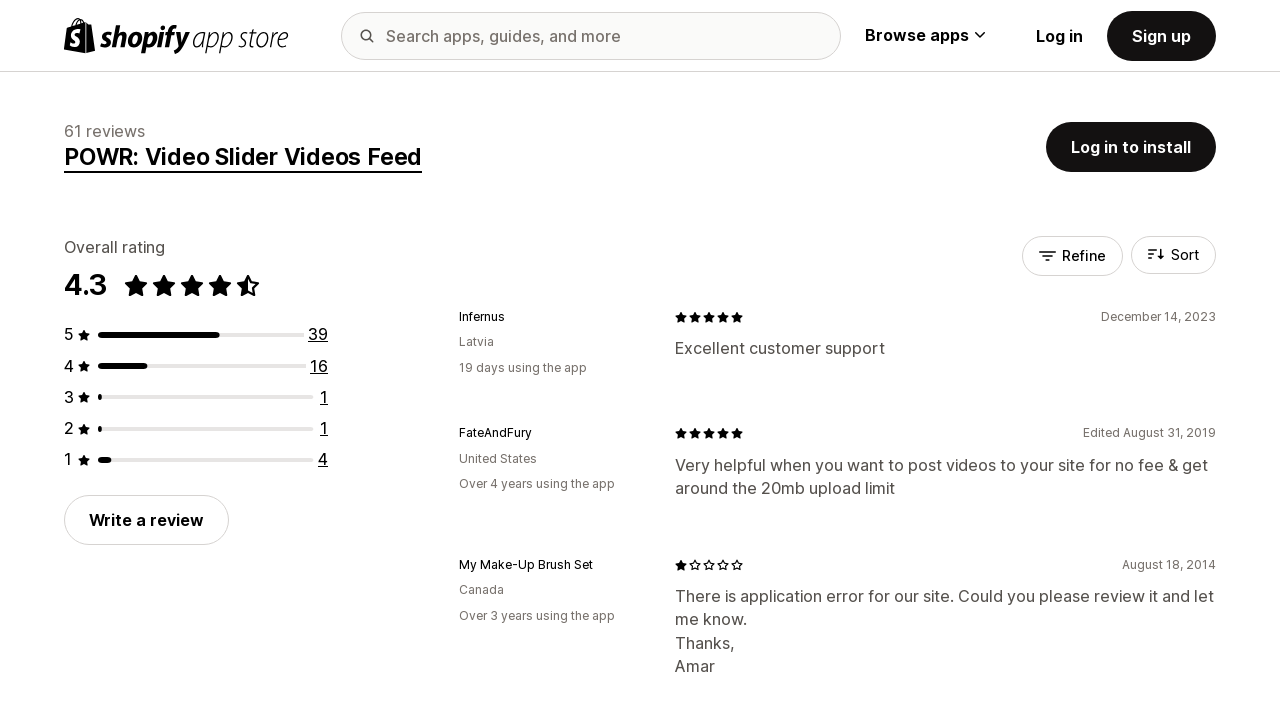Determine the bounding box coordinates of the section I need to click to execute the following instruction: "Refine". Provide the coordinates as four float numbers between 0 and 1, i.e., [left, top, right, bottom].

[0.798, 0.326, 0.877, 0.382]